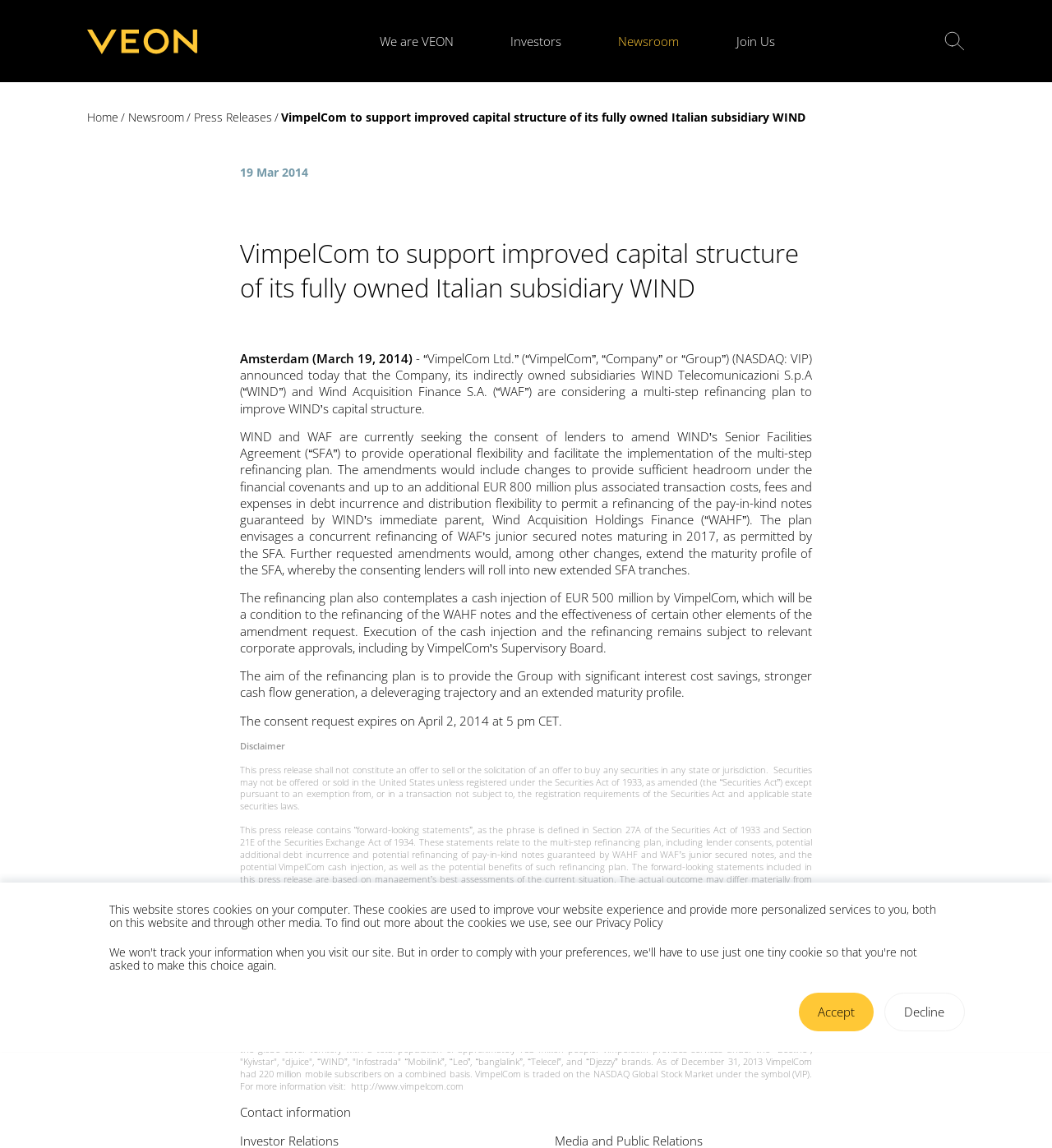How much cash injection is contemplated by VimpelCom?
Using the image, respond with a single word or phrase.

EUR 500 million